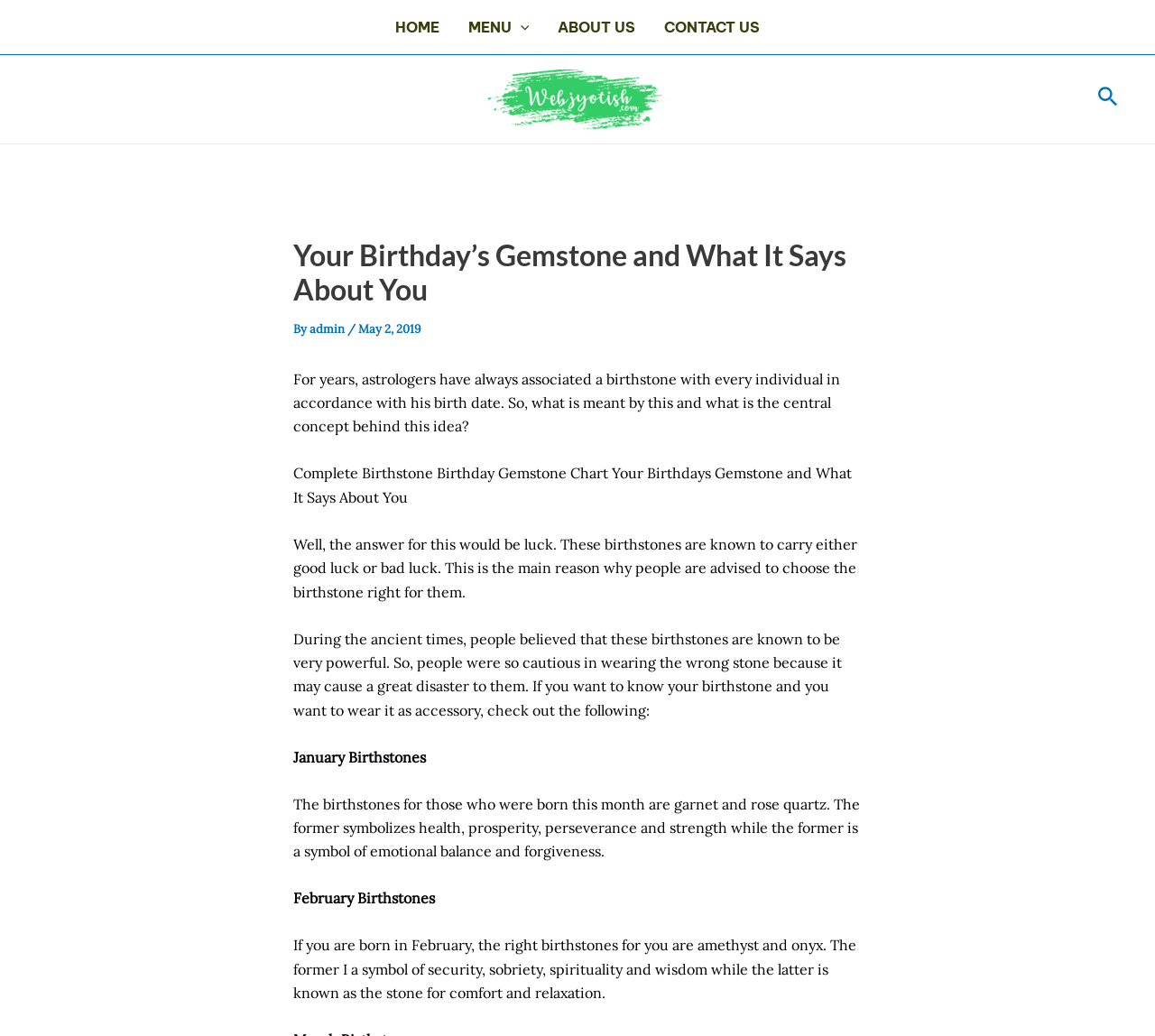Locate the bounding box coordinates of the clickable element to fulfill the following instruction: "Click on the admin link". Provide the coordinates as four float numbers between 0 and 1 in the format [left, top, right, bottom].

[0.268, 0.31, 0.301, 0.325]